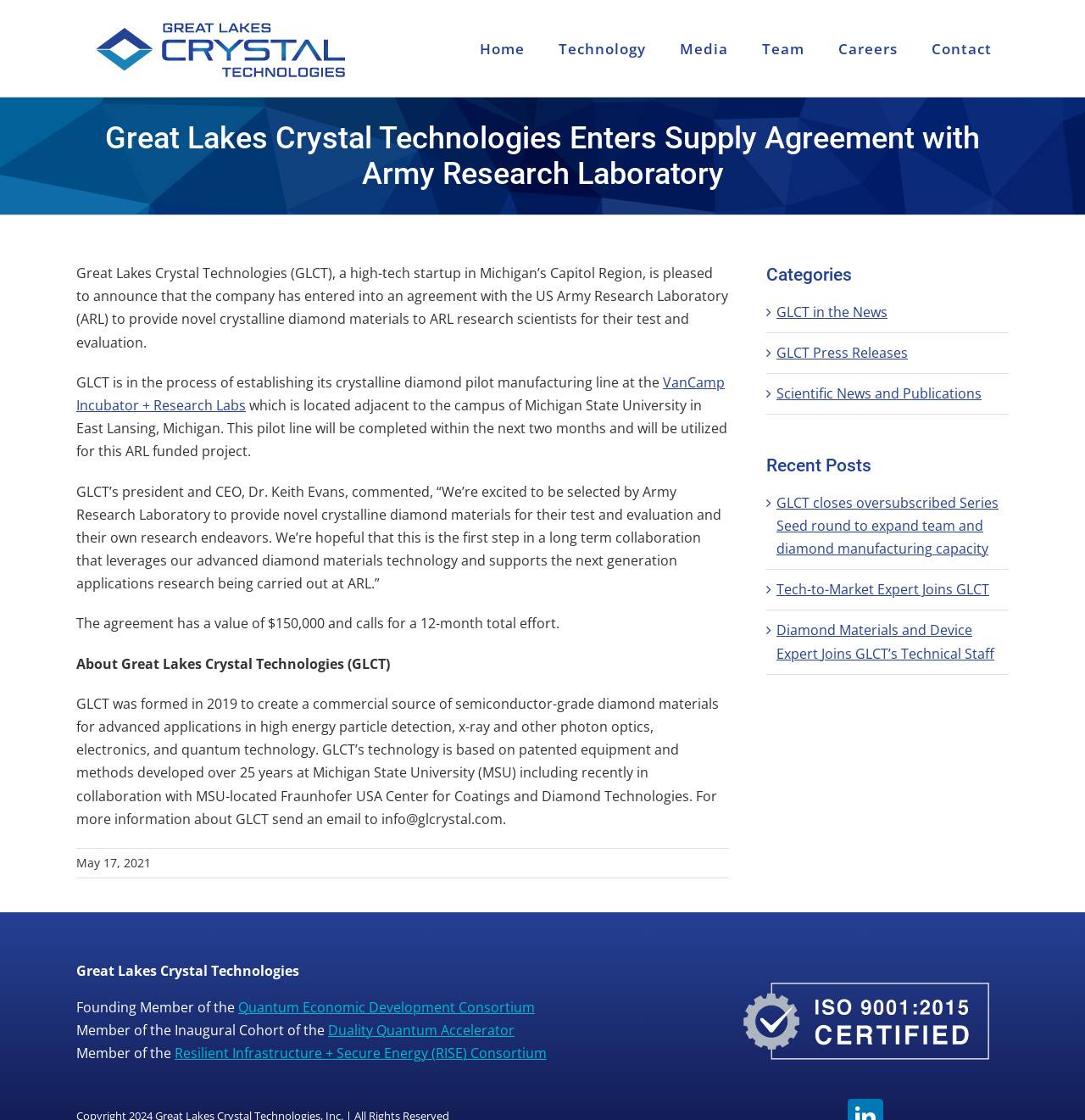Using the description: "Go to Top", determine the UI element's bounding box coordinates. Ensure the coordinates are in the format of four float numbers between 0 and 1, i.e., [left, top, right, bottom].

[0.904, 0.942, 0.941, 0.969]